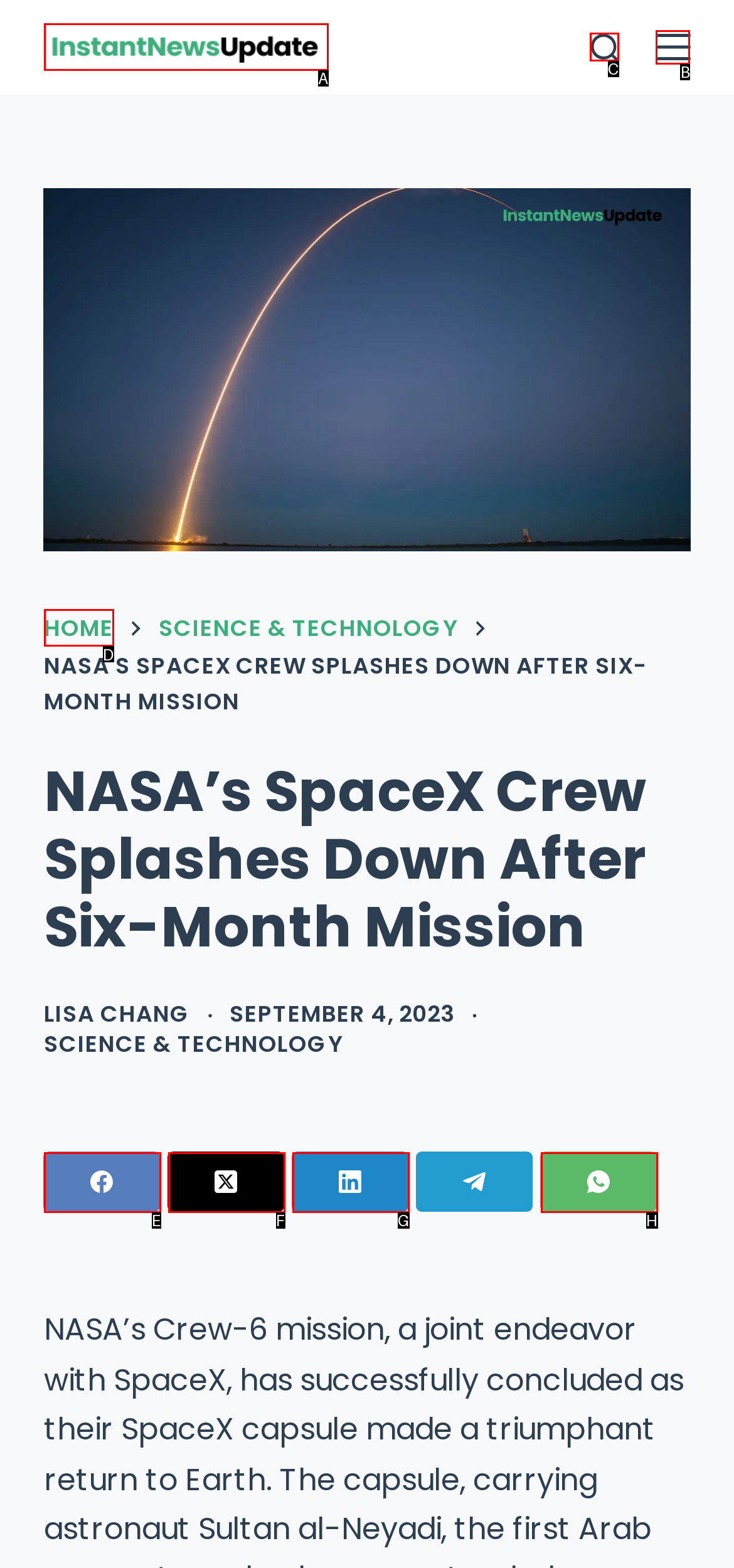Indicate which red-bounded element should be clicked to perform the task: click the search button Answer with the letter of the correct option.

C